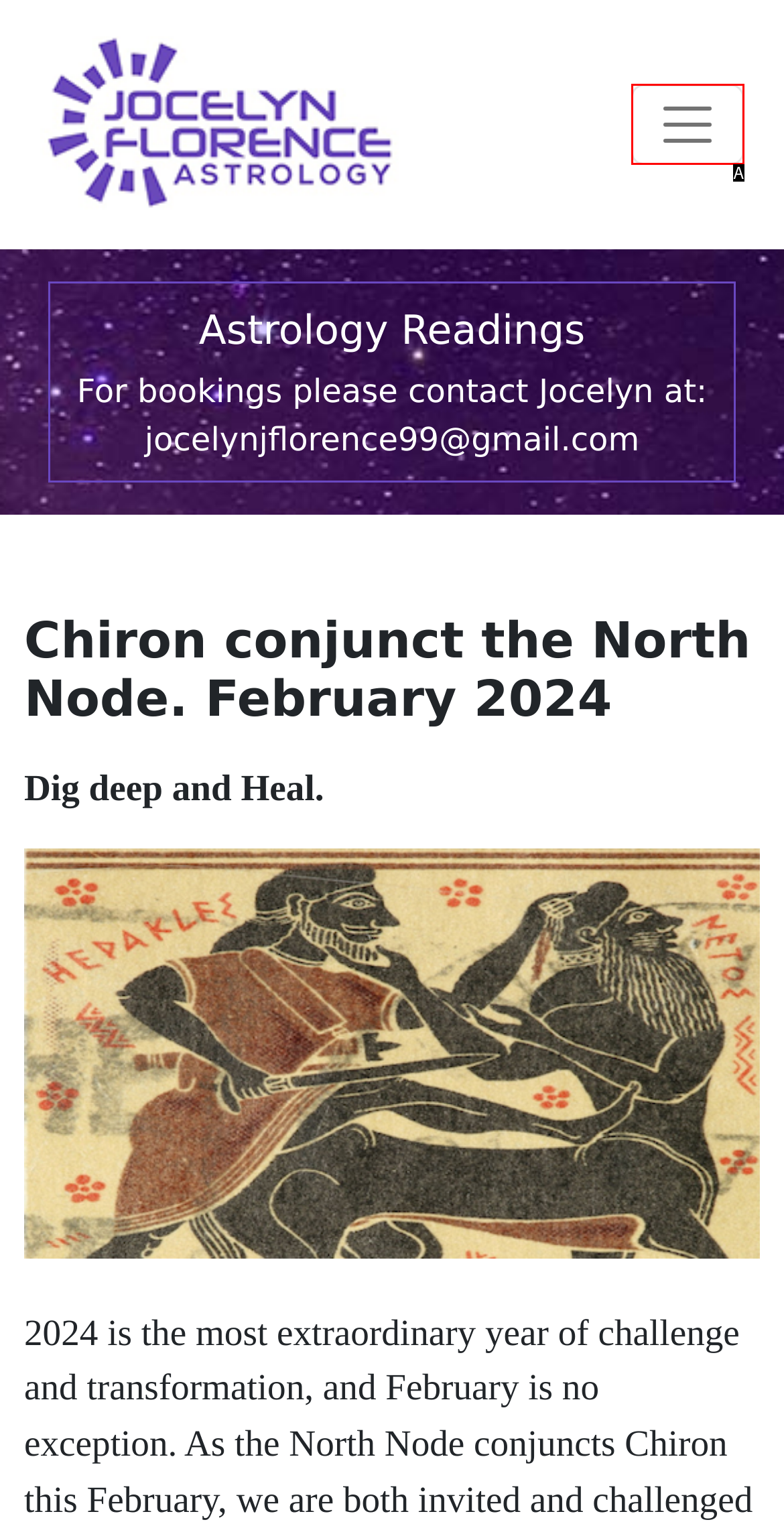Find the option that fits the given description: aria-label="Toggle navigation"
Answer with the letter representing the correct choice directly.

A